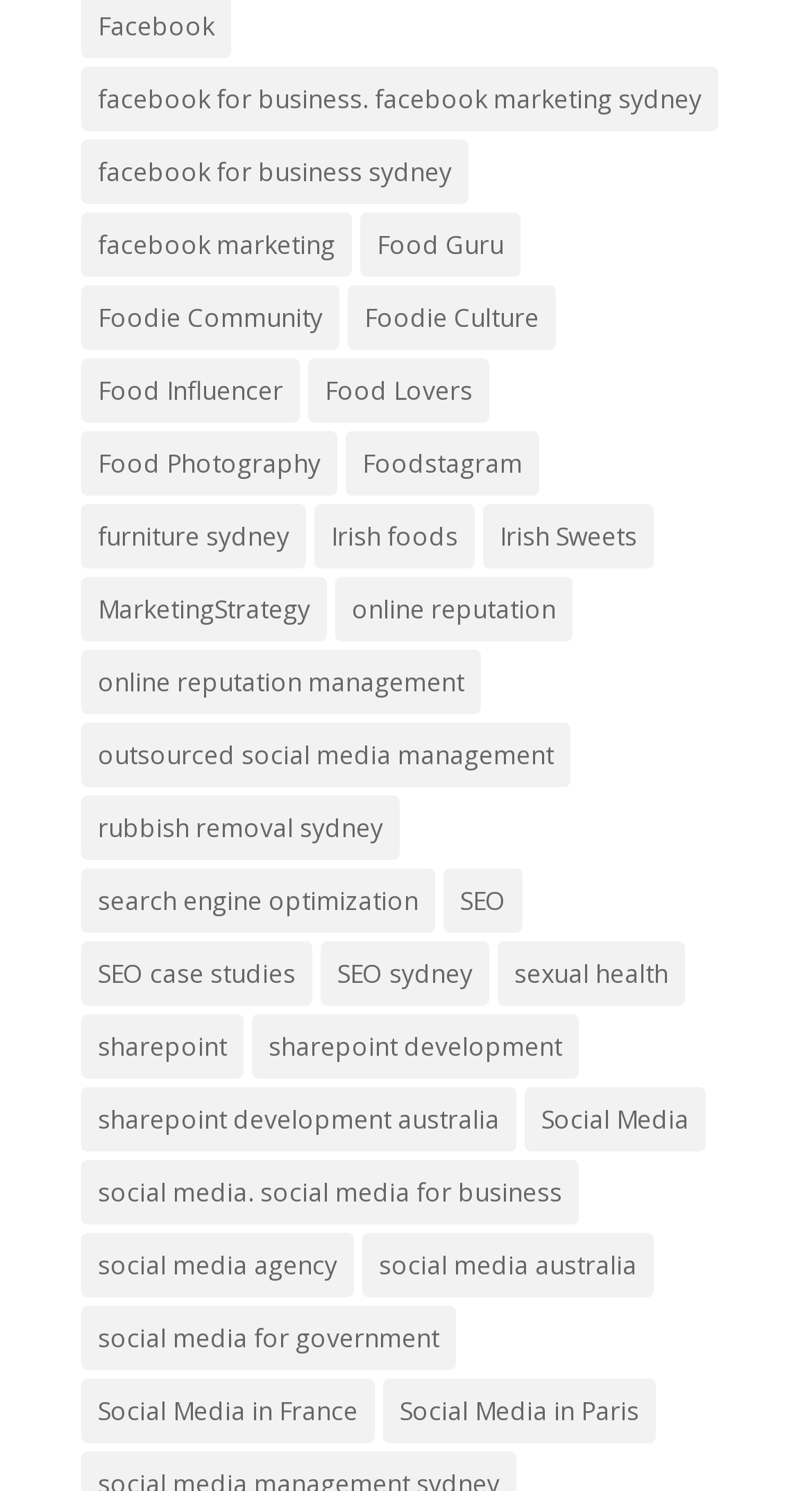Please identify the bounding box coordinates of where to click in order to follow the instruction: "Click on Facebook for Business link".

[0.1, 0.045, 0.885, 0.088]